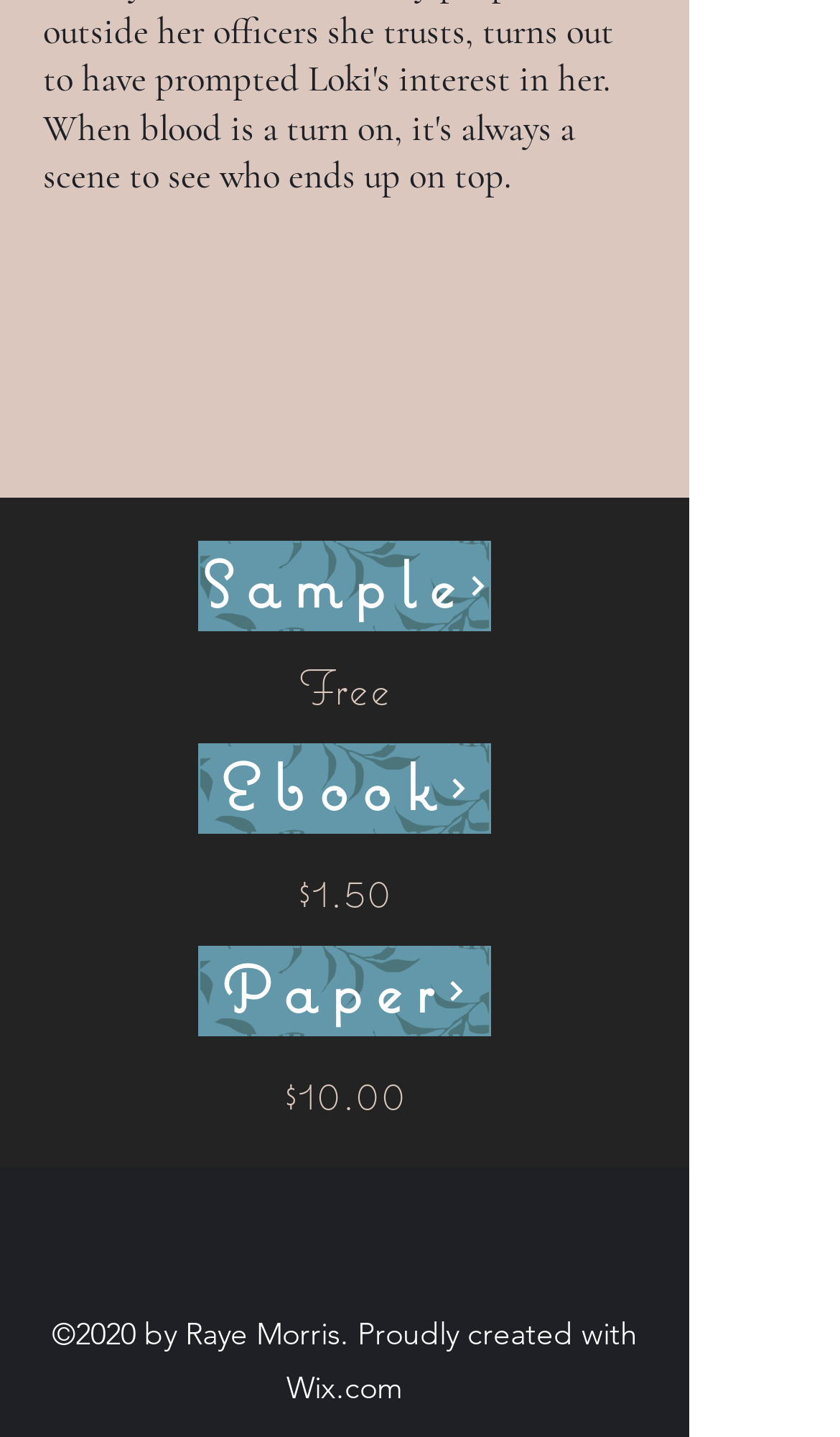Using the provided element description "parent_node: 0 aria-label="Open navigation menu"", determine the bounding box coordinates of the UI element.

None